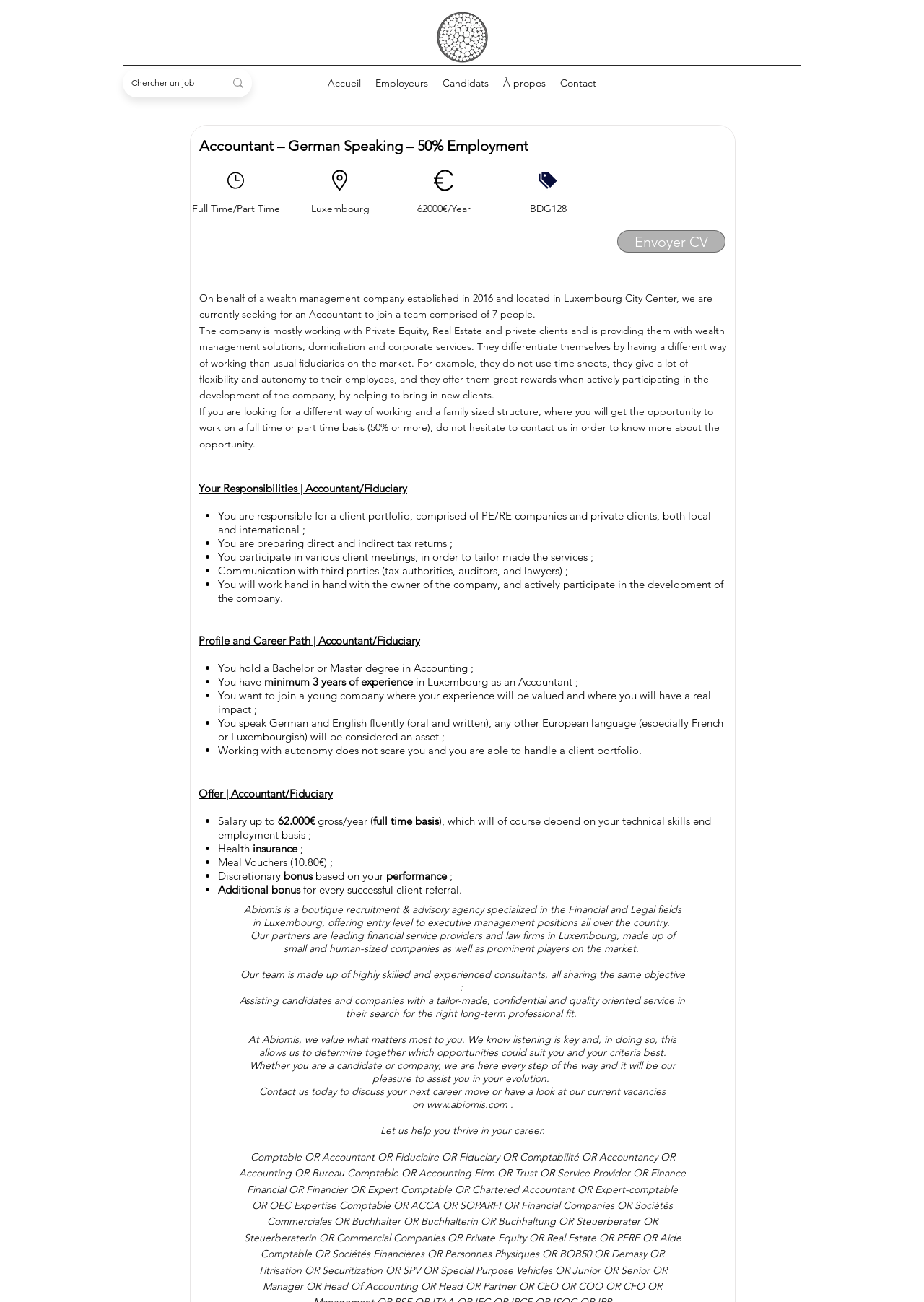Locate the bounding box coordinates of the element's region that should be clicked to carry out the following instruction: "Search for a job". The coordinates need to be four float numbers between 0 and 1, i.e., [left, top, right, bottom].

[0.133, 0.053, 0.273, 0.075]